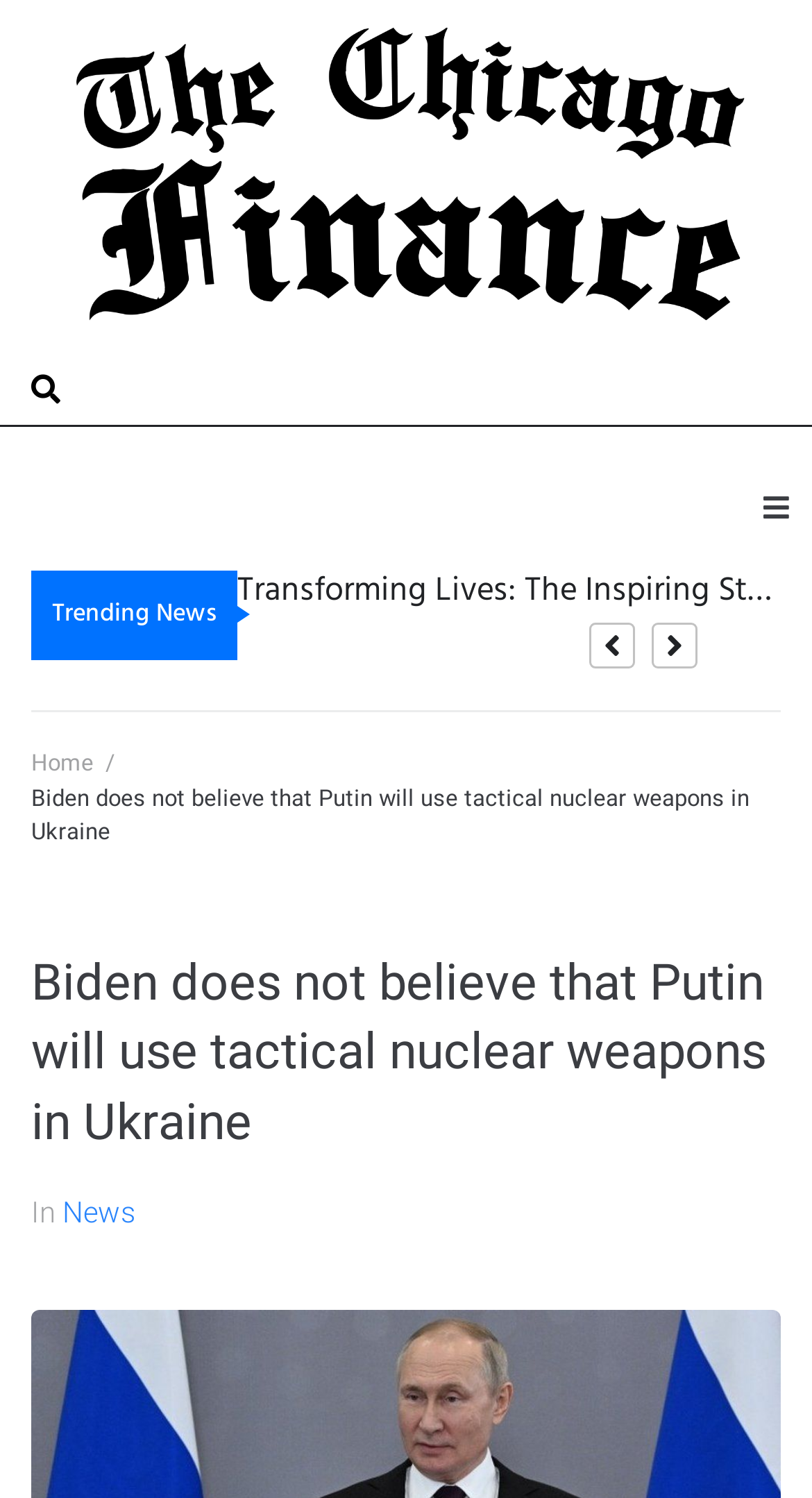Locate the bounding box of the UI element with the following description: "Daniel W. Nebert, MD".

None